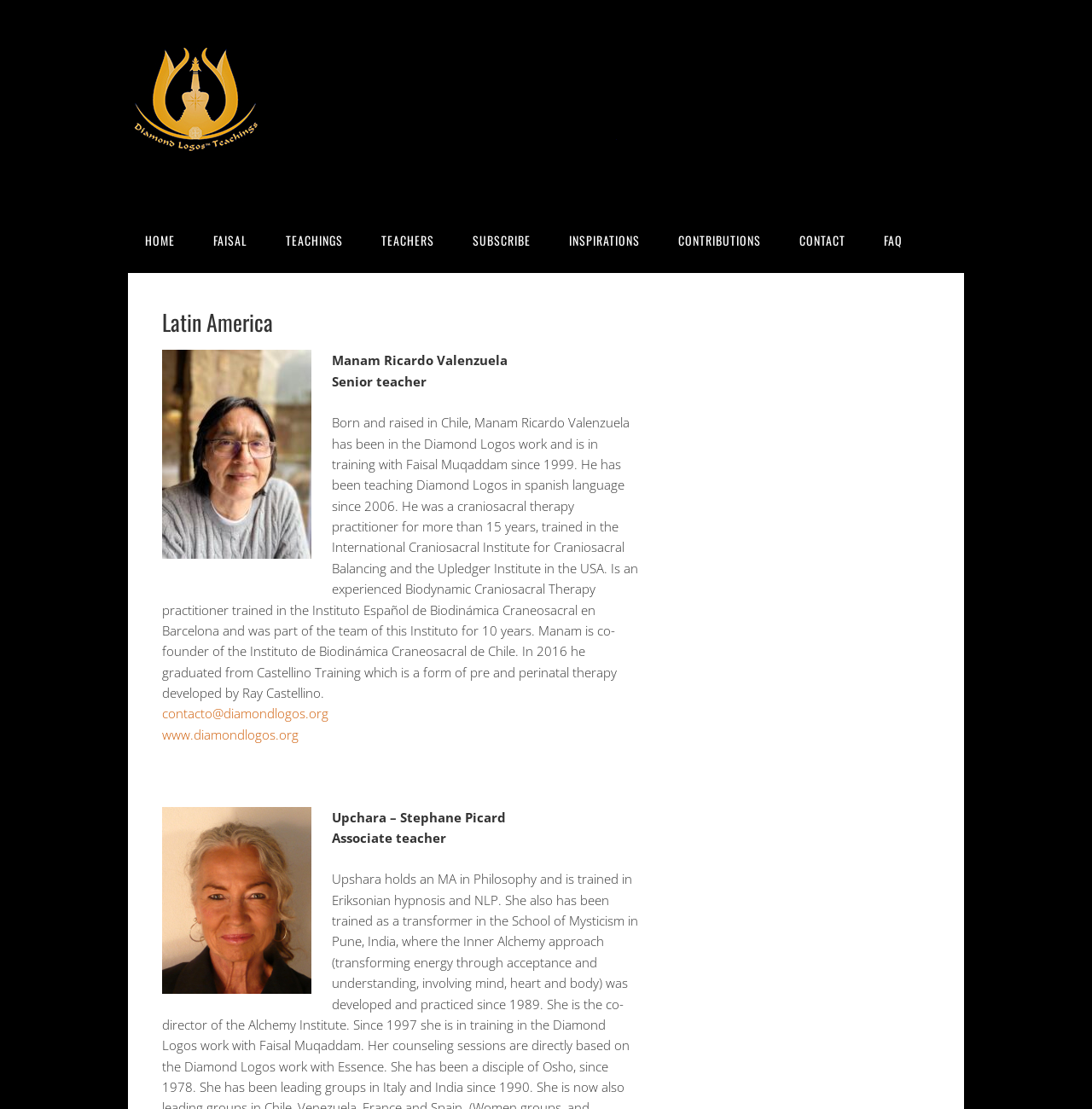Provide a brief response in the form of a single word or phrase:
What is the name of the senior teacher?

Manam Ricardo Valenzuela